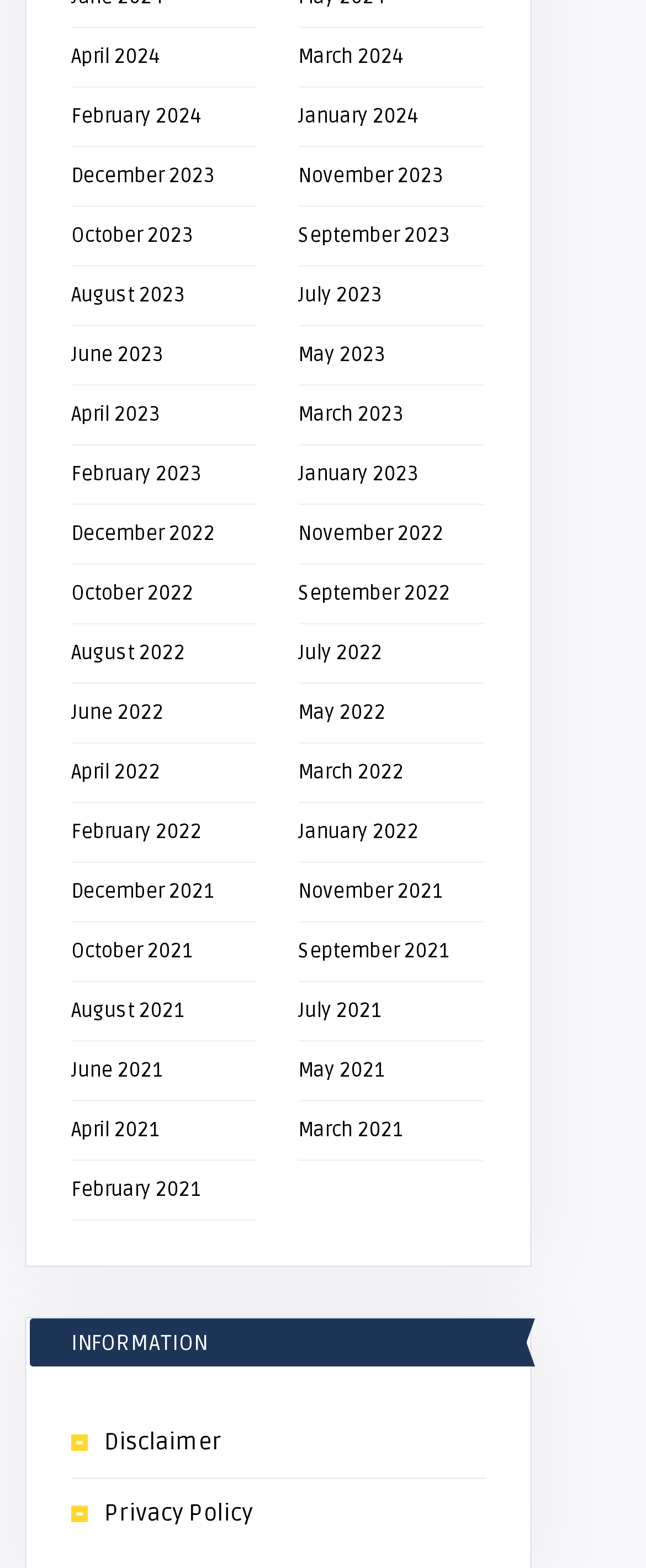What is the earliest month listed?
Please give a detailed and elaborate explanation in response to the question.

I determined the earliest month listed by examining the links on the webpage, which are organized in a chronological order. The earliest month listed is December 2021, which is located at the bottom of the list.